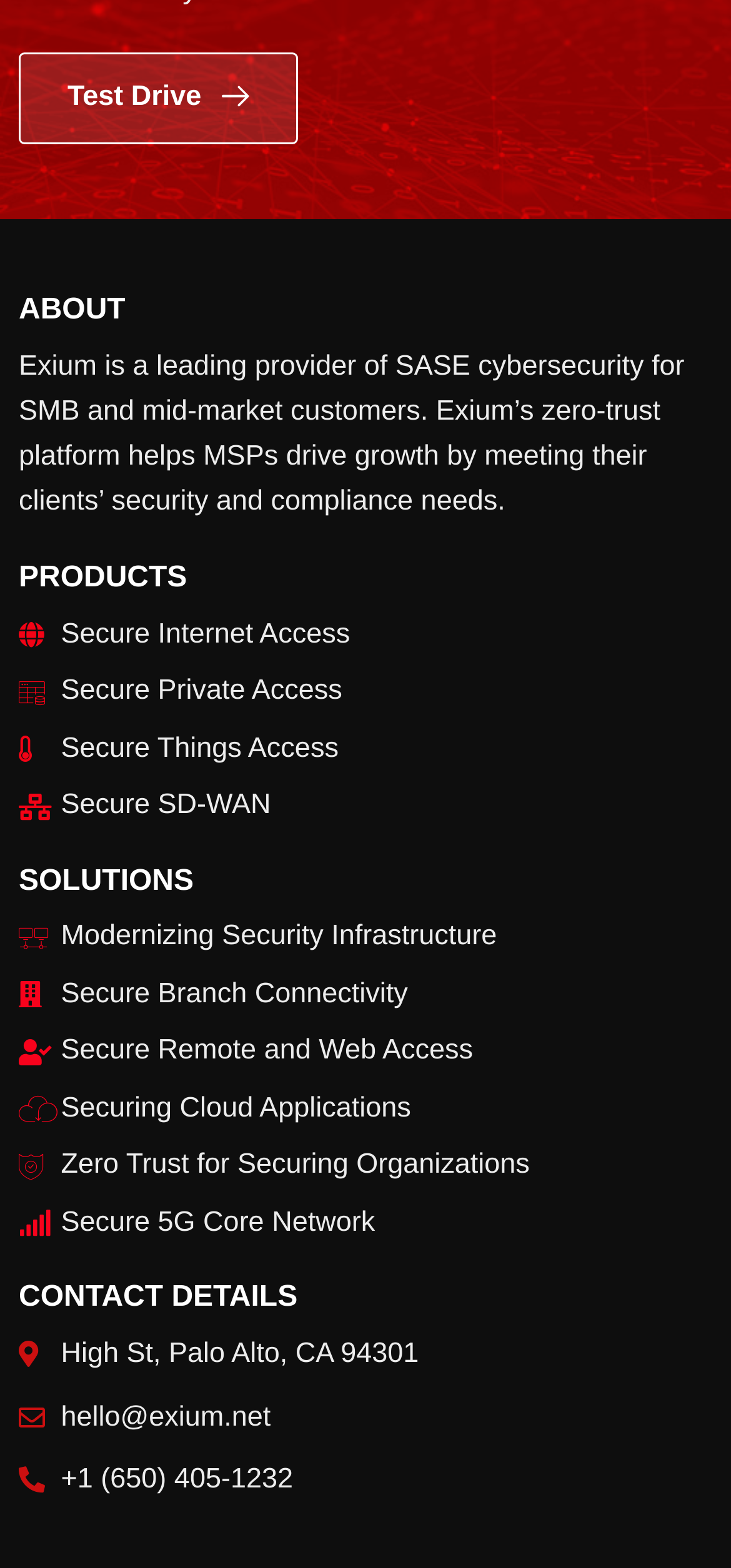How many links are under the SOLUTIONS section?
Please answer the question with a single word or phrase, referencing the image.

6